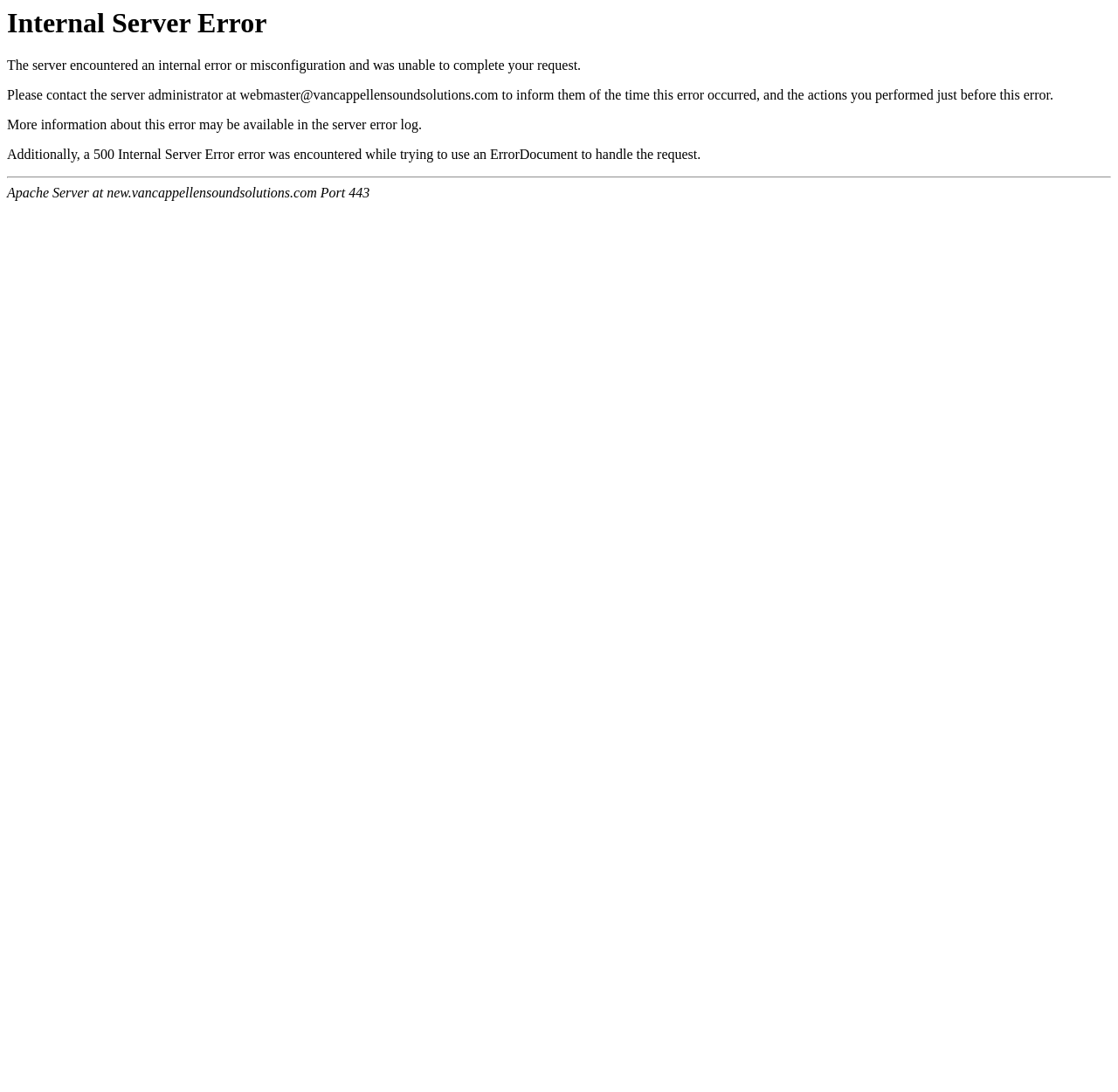What is the domain name of the server?
Please give a well-detailed answer to the question.

The static text 'Apache Server at new.vancappellensoundsolutions.com Port 443' indicates that the domain name of the server is vancappellensoundsolutions.com.